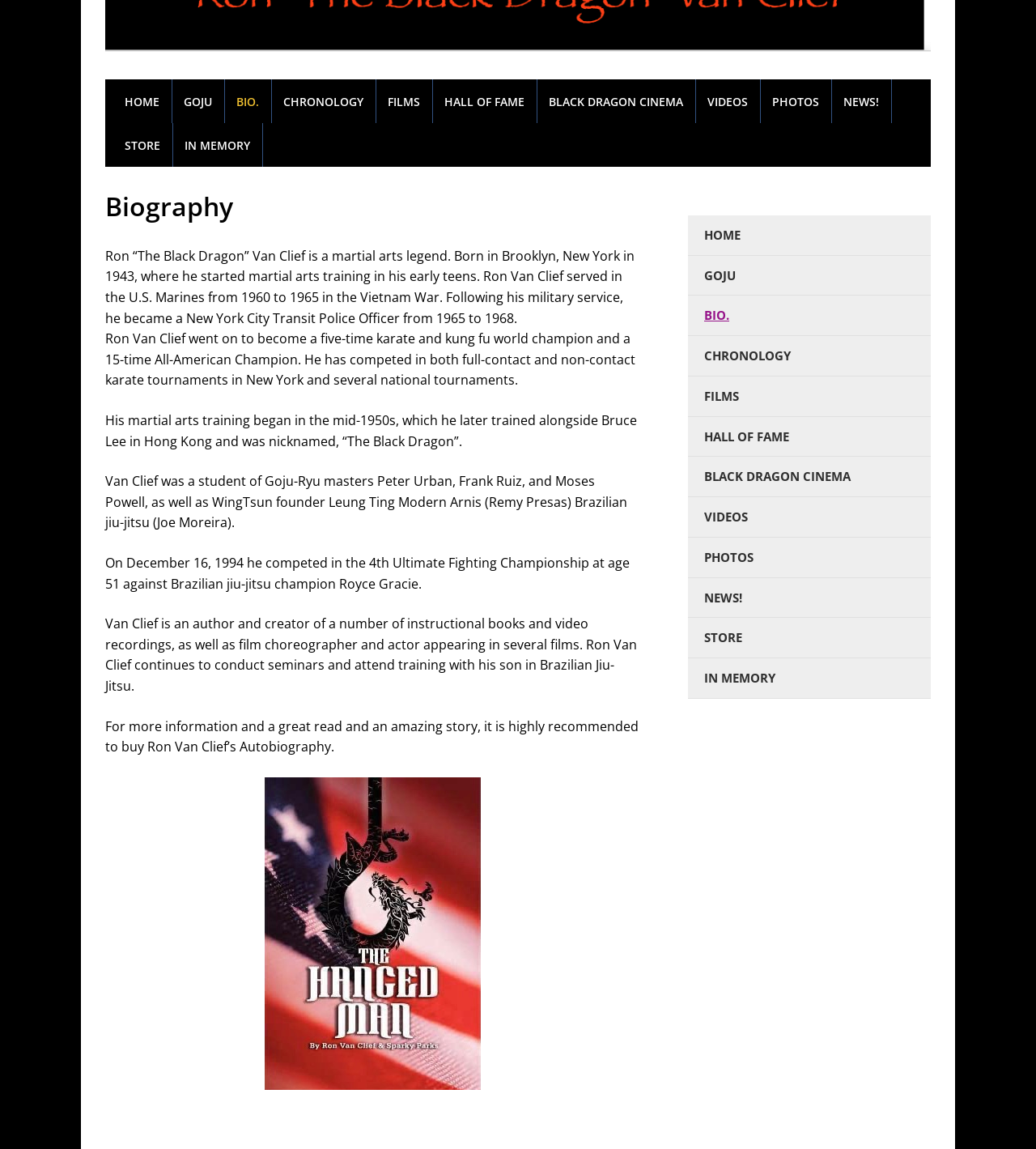Determine the bounding box for the UI element described here: "In Memory".

[0.664, 0.573, 0.898, 0.607]